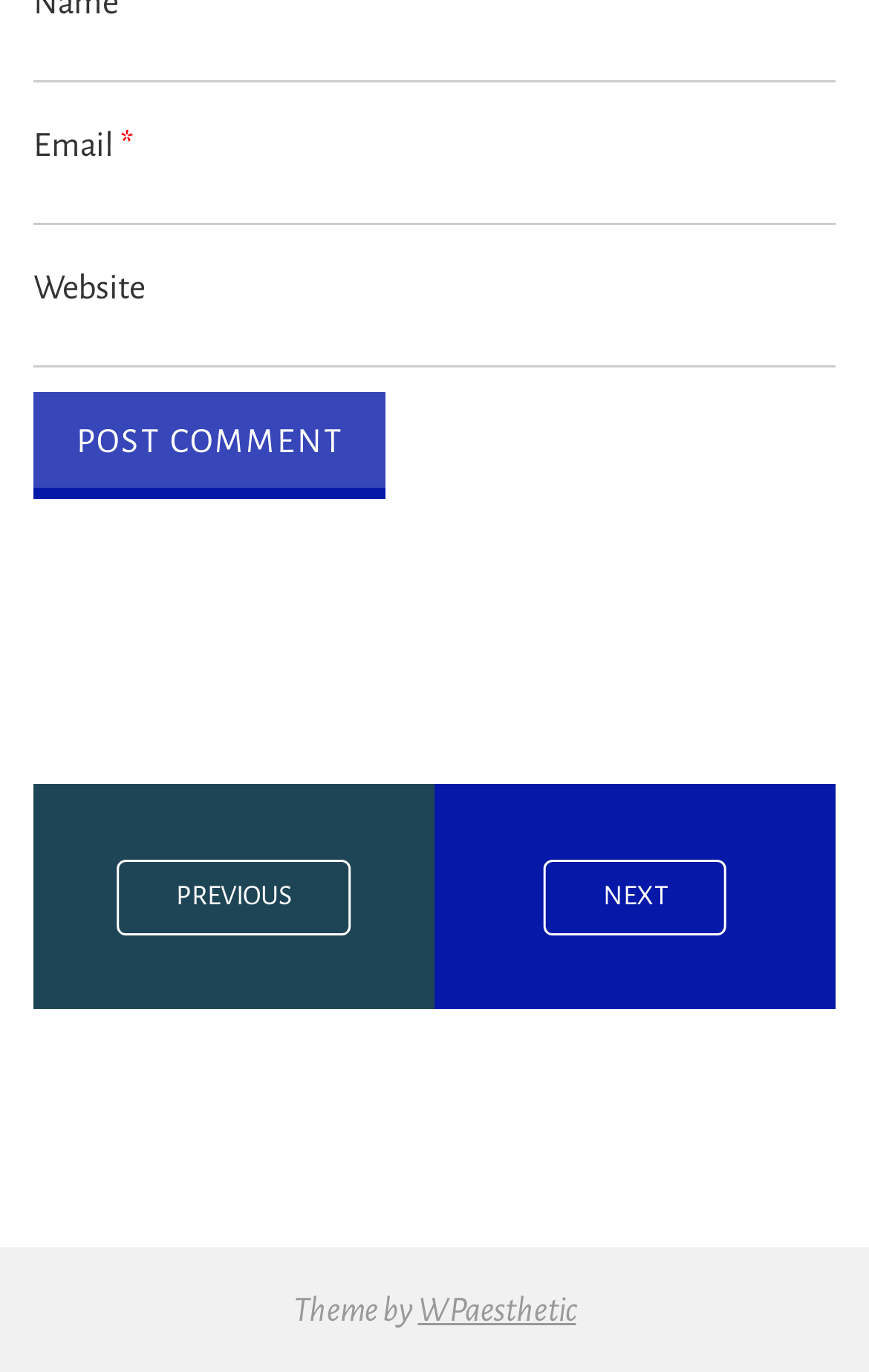What is the navigation section for?
Examine the screenshot and reply with a single word or phrase.

Post navigation